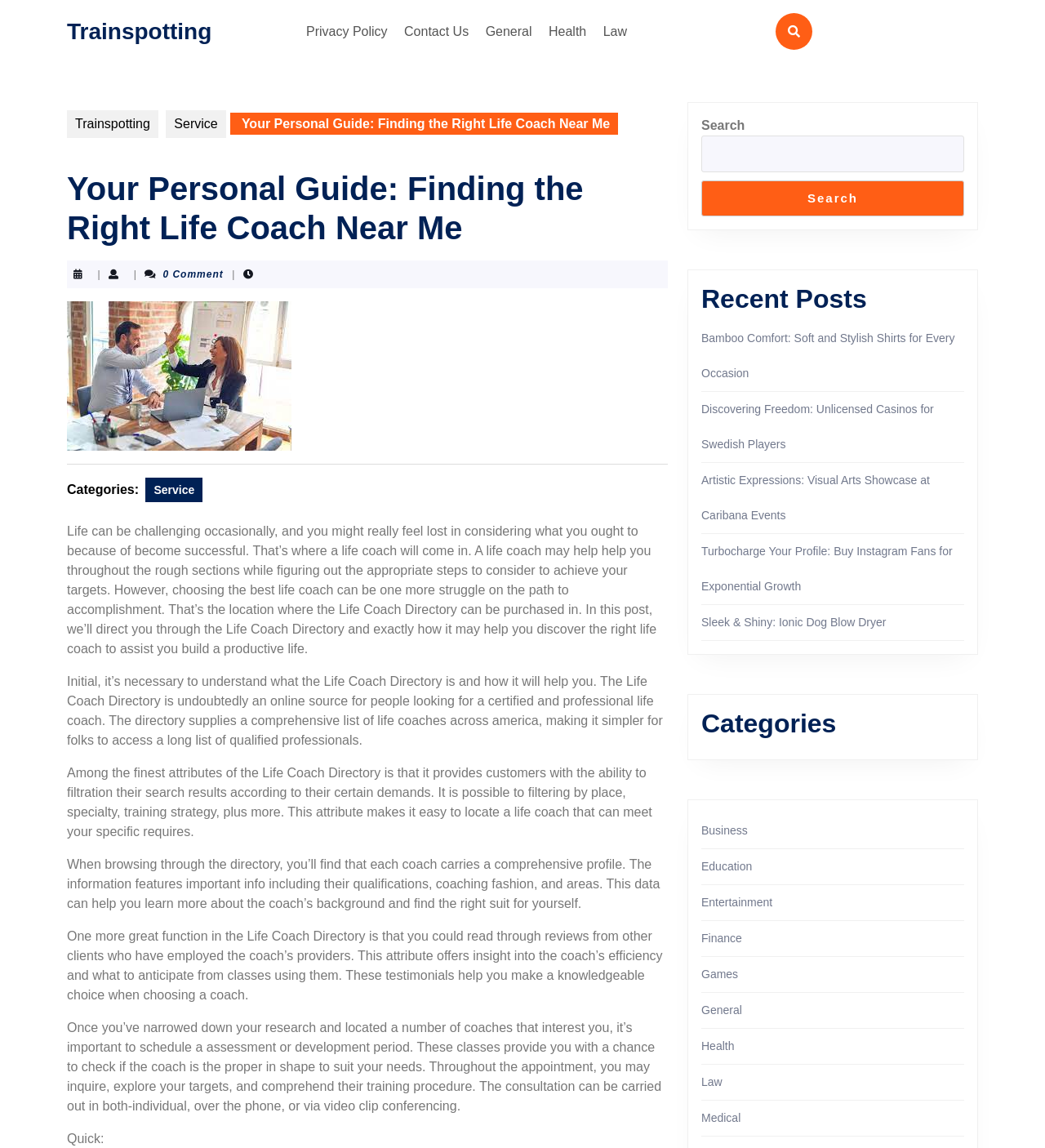Given the content of the image, can you provide a detailed answer to the question?
What is the purpose of the Life Coach Directory?

Based on the webpage content, the Life Coach Directory is an online source that helps people find a certified and professional life coach. It provides a comprehensive list of life coaches across the US, making it easier for individuals to access a list of qualified professionals.